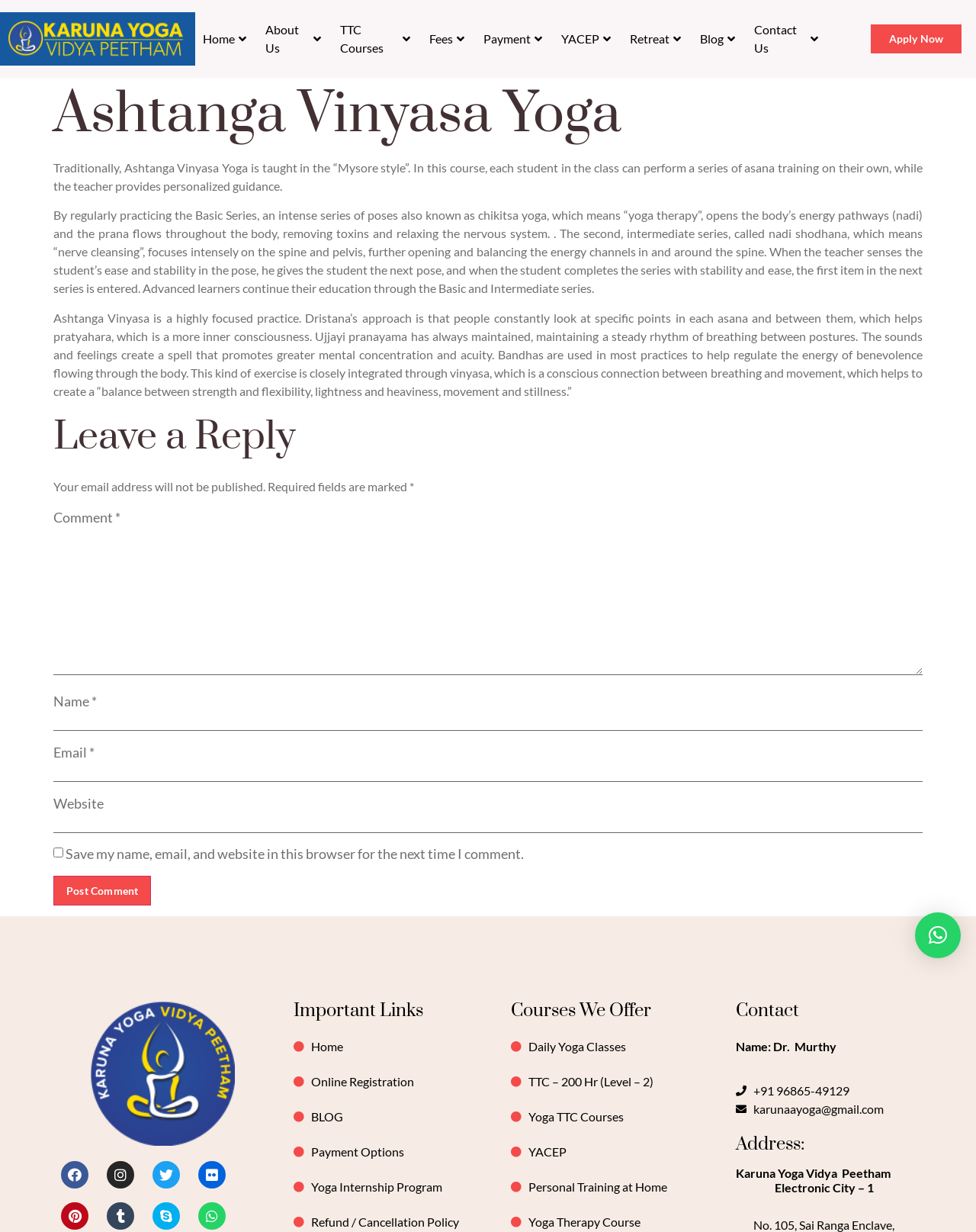Locate the bounding box coordinates of the element I should click to achieve the following instruction: "Click on the 'Facebook' social media link".

[0.062, 0.942, 0.091, 0.965]